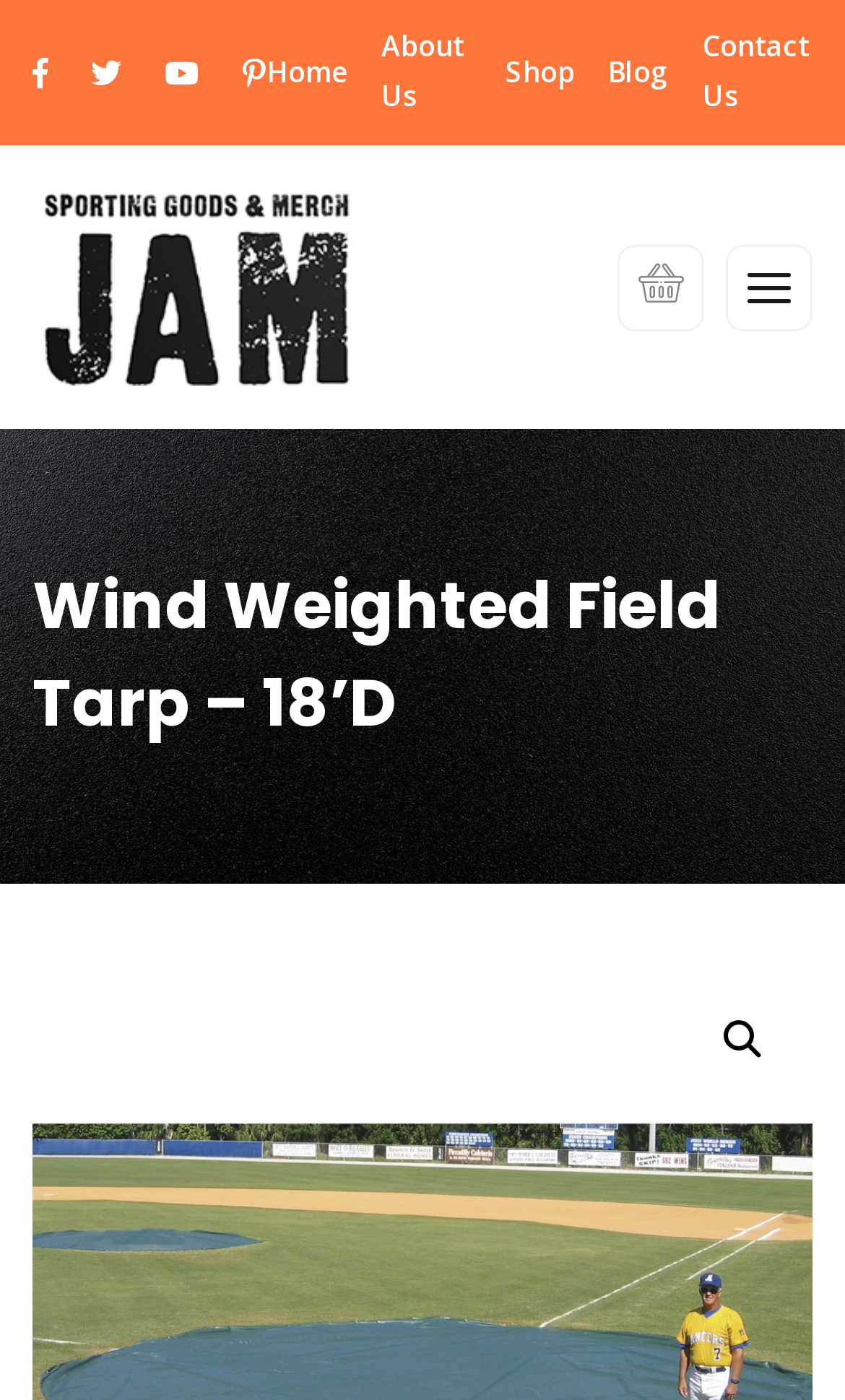Create an elaborate caption that covers all aspects of the webpage.

The webpage is about a product called "Wind Weighted Field Tarp – 18’D" from Jam Sporting Goods. At the top left corner, there are five social media links represented by icons, followed by a link to the "Home" page. To the right of the "Home" link, there are three more links: "About Us", "Shop", and "Blog". The "Contact Us" link is located at the top right corner.

Below the top navigation bar, there is a logo of Jam Sporting Goods, which is an image with a link to the company's page. The main content of the page is a heading that displays the product name, "Wind Weighted Field Tarp – 18’D". At the bottom right corner of the page, there is a search icon, represented by a magnifying glass emoji.

There are no other images on the page besides the Jam Sporting Goods logo. The overall layout is organized, with clear headings and concise text.